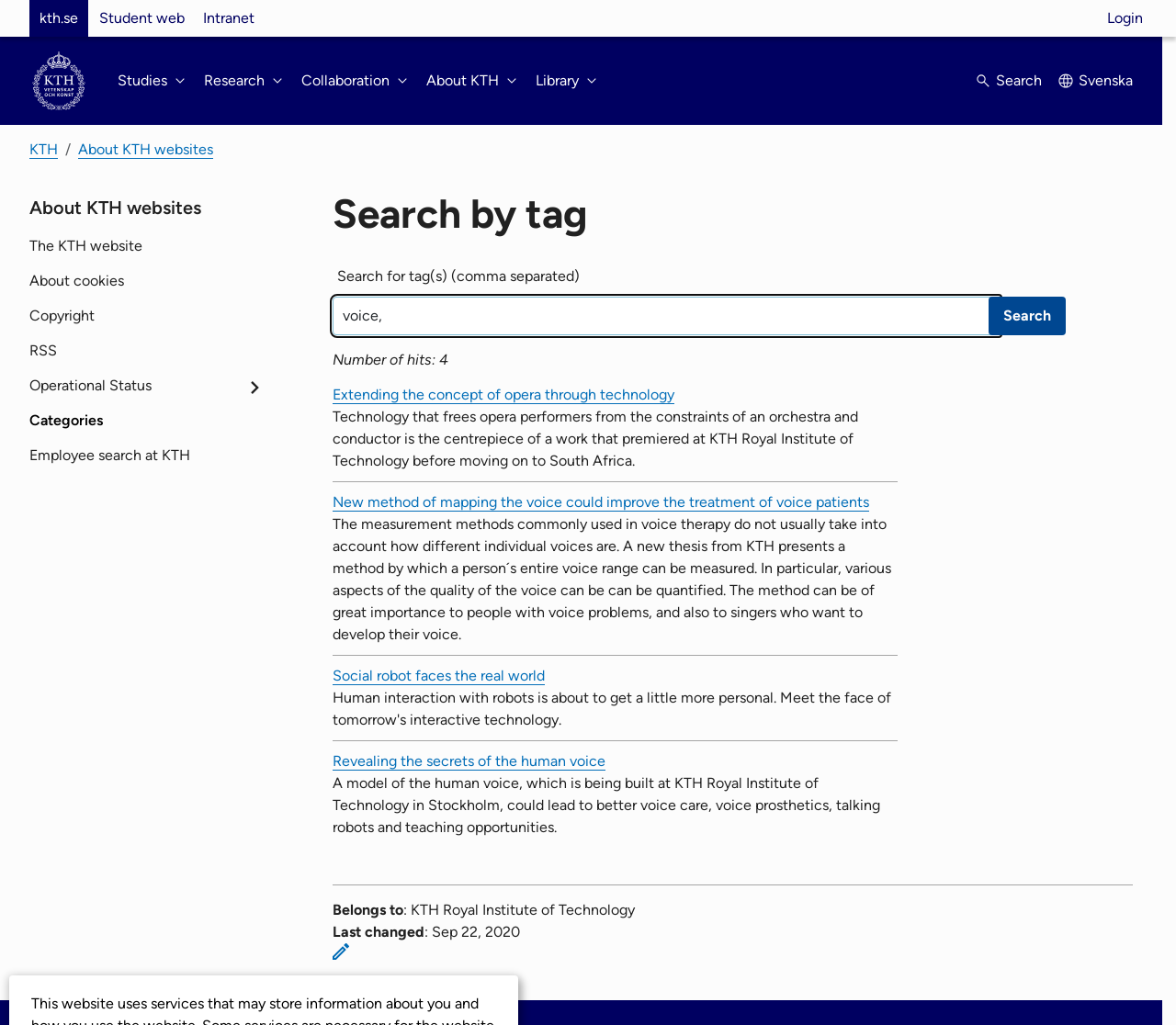Offer a detailed account of what is visible on the webpage.

This webpage is a search page for tags on the KTH website. At the top left, there is a navigation menu with links to "Websites", "Student web", and "Intranet". Next to it, there is a link to "Login". On the top right, there is a link to the KTH start page, represented by an image.

Below the top navigation, there is a main navigation menu with buttons for "Studies", "Research", "Collaboration", "About KTH", and "Library". To the right of this menu, there is a search button and a link to switch to Swedish.

Underneath the main navigation, there is a breadcrumb navigation menu showing the current location as "About KTH websites". Below this, there is a sub-menu with links to various pages related to the KTH website, such as "The KTH website", "About cookies", and "Copyright".

The main content of the page is a search form with a text box to enter tags, a search button, and a label indicating that the search is for tags. Below the search form, there are four search results, each with a title link and a brief description. The results are for articles related to voice technology and opera.

At the bottom of the page, there is a footer with information about the page, including the owner, last changed date, and a link to edit the page.